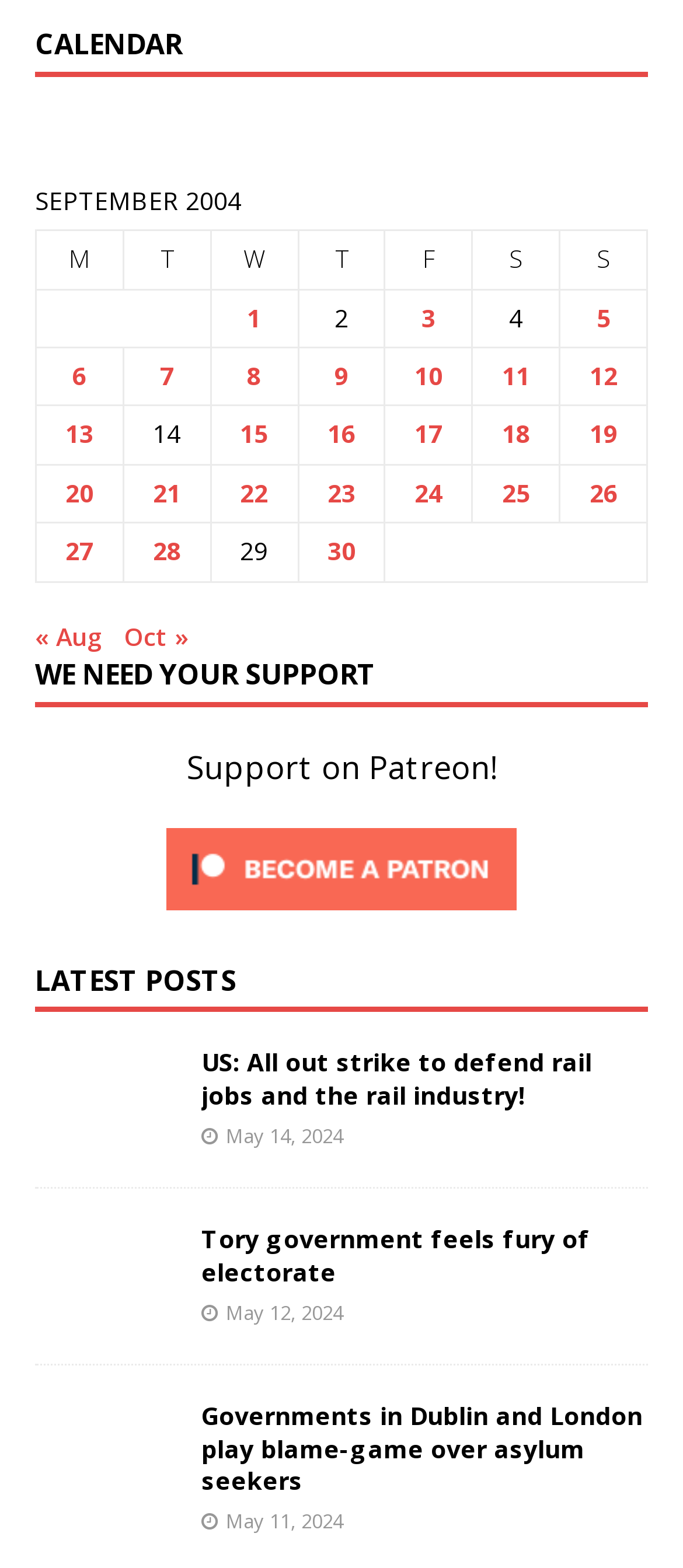Specify the bounding box coordinates of the area that needs to be clicked to achieve the following instruction: "Support on Patreon!".

[0.273, 0.475, 0.727, 0.502]